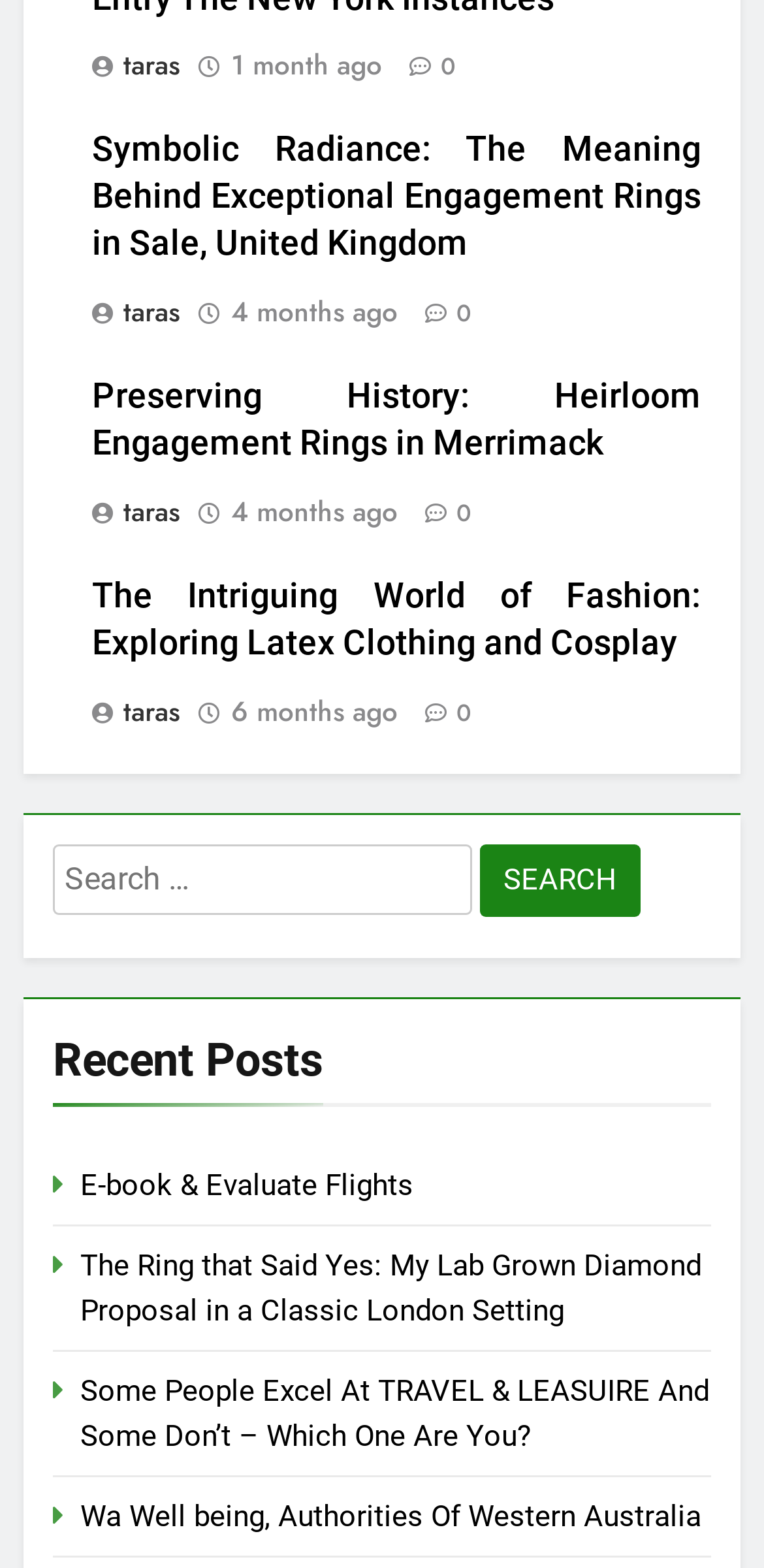How old is the oldest article?
Please provide a full and detailed response to the question.

I looked at the time elements associated with each article, which indicate when the articles were posted. The oldest article has a time element with the text '6 months ago', indicating that it was posted 6 months ago.